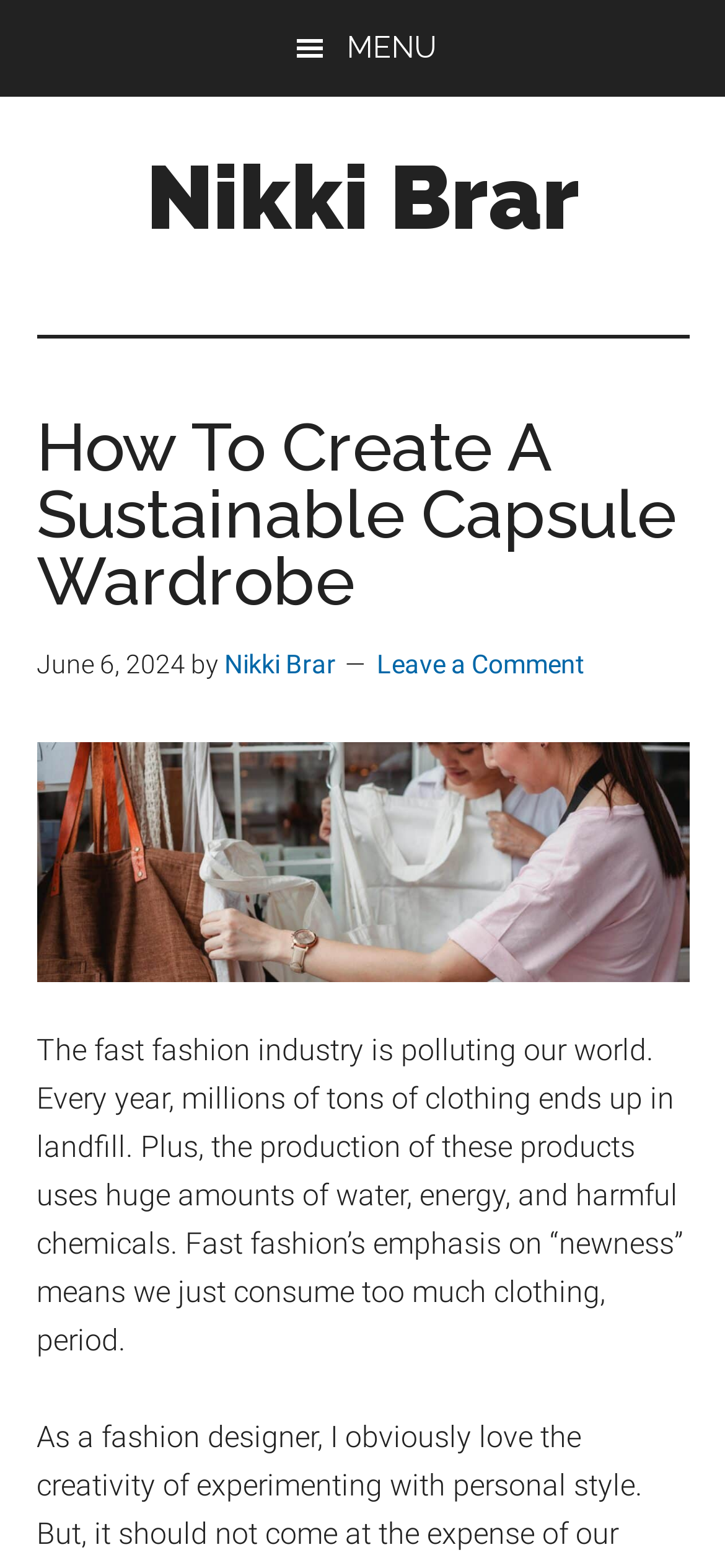Identify the bounding box for the described UI element. Provide the coordinates in (top-left x, top-left y, bottom-right x, bottom-right y) format with values ranging from 0 to 1: Menu

[0.0, 0.0, 1.0, 0.062]